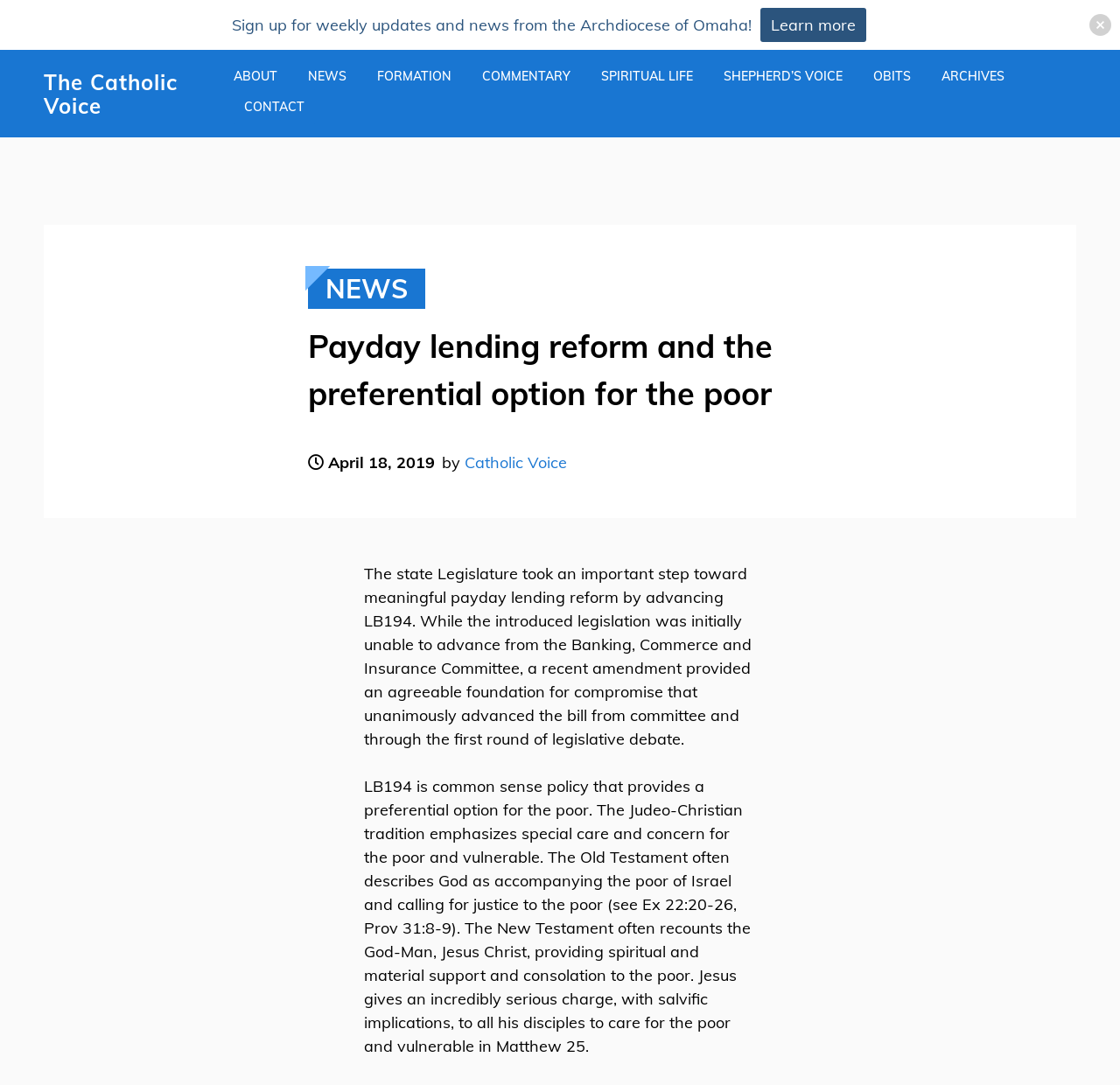What is the theme of the article?
Could you please answer the question thoroughly and with as much detail as possible?

The theme of the article can be determined by reading the static text which mentions the preferential option for the poor and the Judeo-Christian tradition's emphasis on special care and concern for the poor and vulnerable.